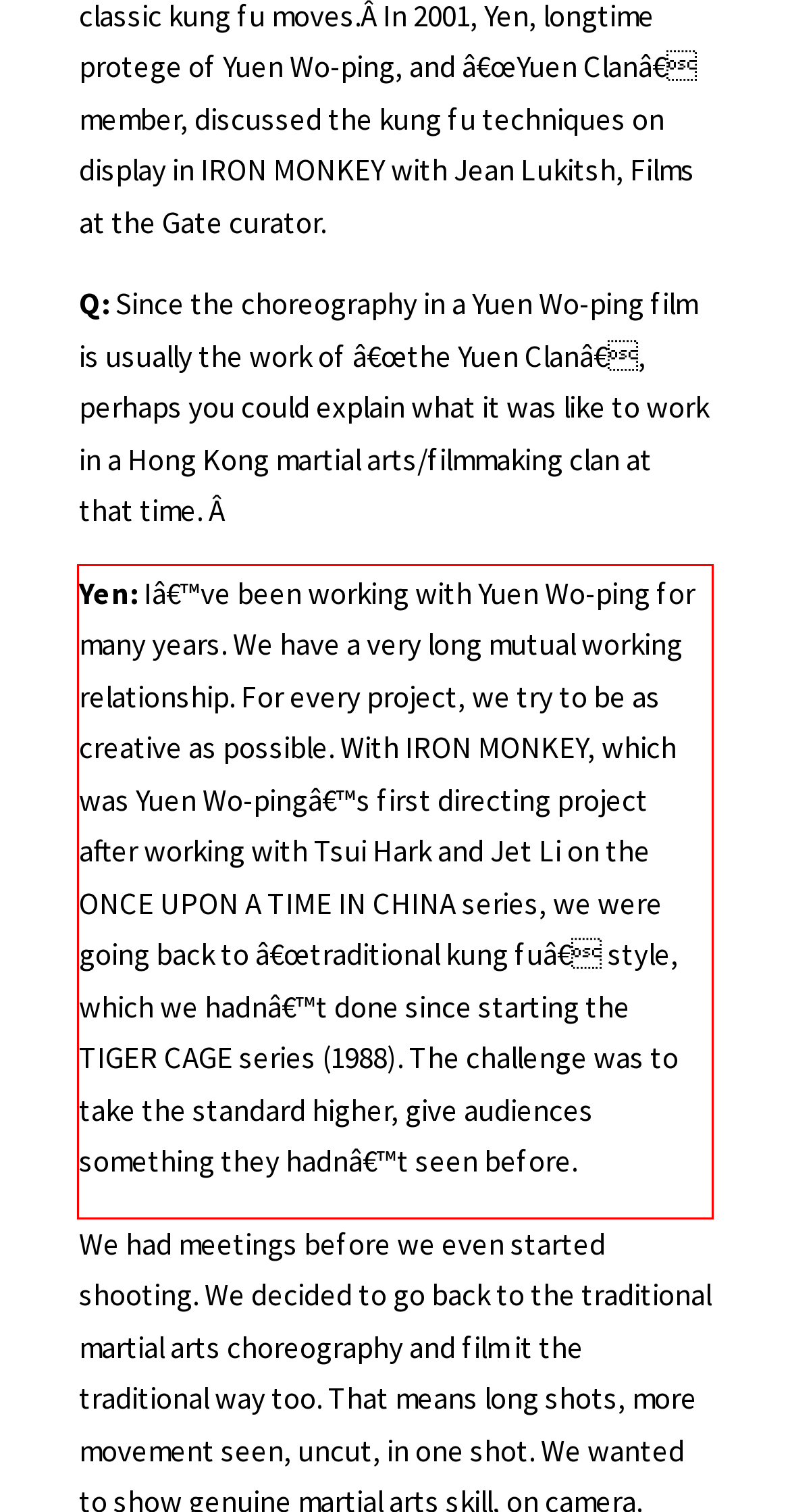Please take the screenshot of the webpage, find the red bounding box, and generate the text content that is within this red bounding box.

Yen: Iâ€™ve been working with Yuen Wo-ping for many years. We have a very long mutual working relationship. For every project, we try to be as creative as possible. With IRON MONKEY, which was Yuen Wo-pingâ€™s first directing project after working with Tsui Hark and Jet Li on the ONCE UPON A TIME IN CHINA series, we were going back to â€œtraditional kung fuâ€ style, which we hadnâ€™t done since starting the TIGER CAGE series (1988). The challenge was to take the standard higher, give audiences something they hadnâ€™t seen before.